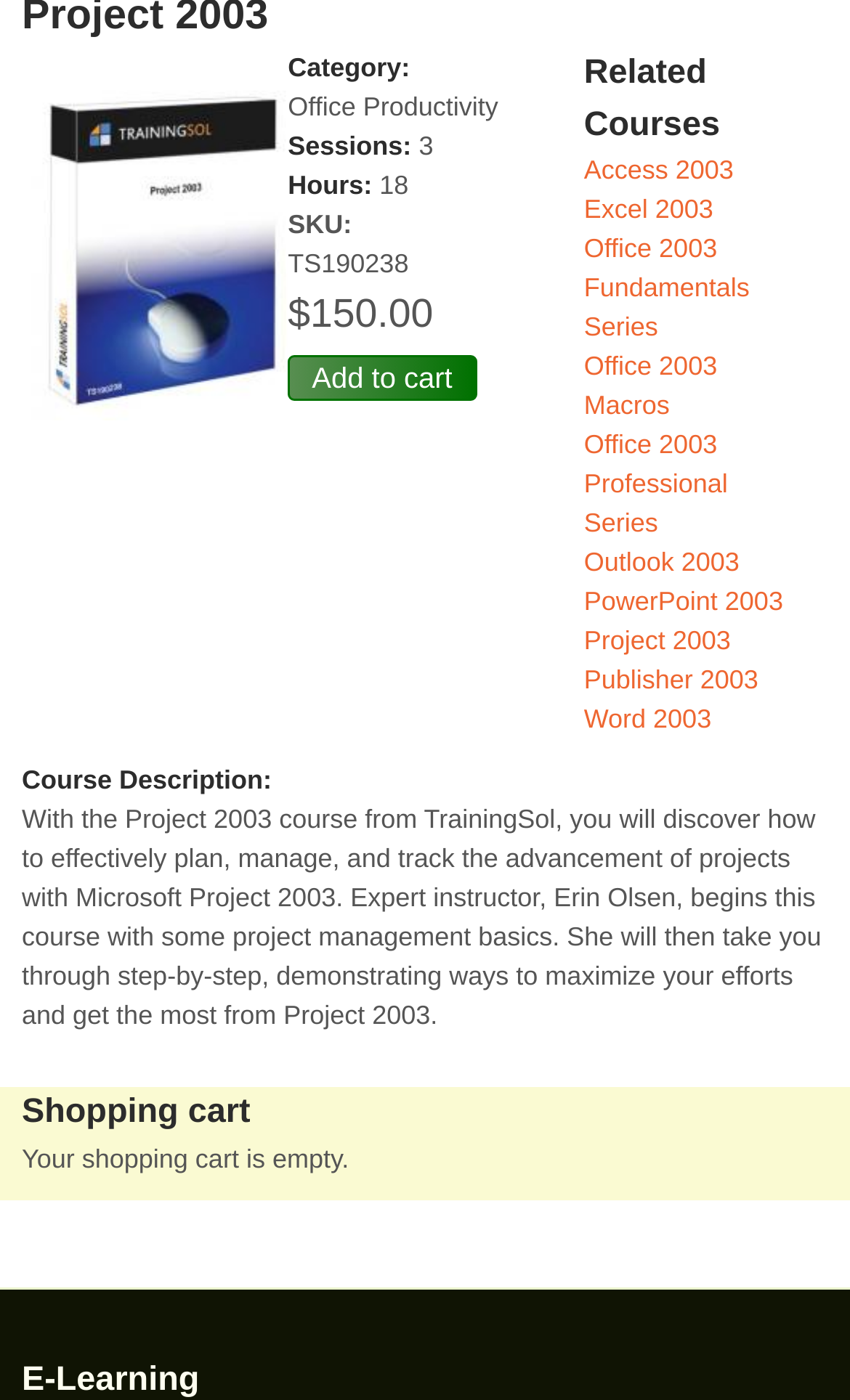Provide the bounding box coordinates for the UI element described in this sentence: "Outlook 2003". The coordinates should be four float values between 0 and 1, i.e., [left, top, right, bottom].

[0.687, 0.391, 0.87, 0.413]